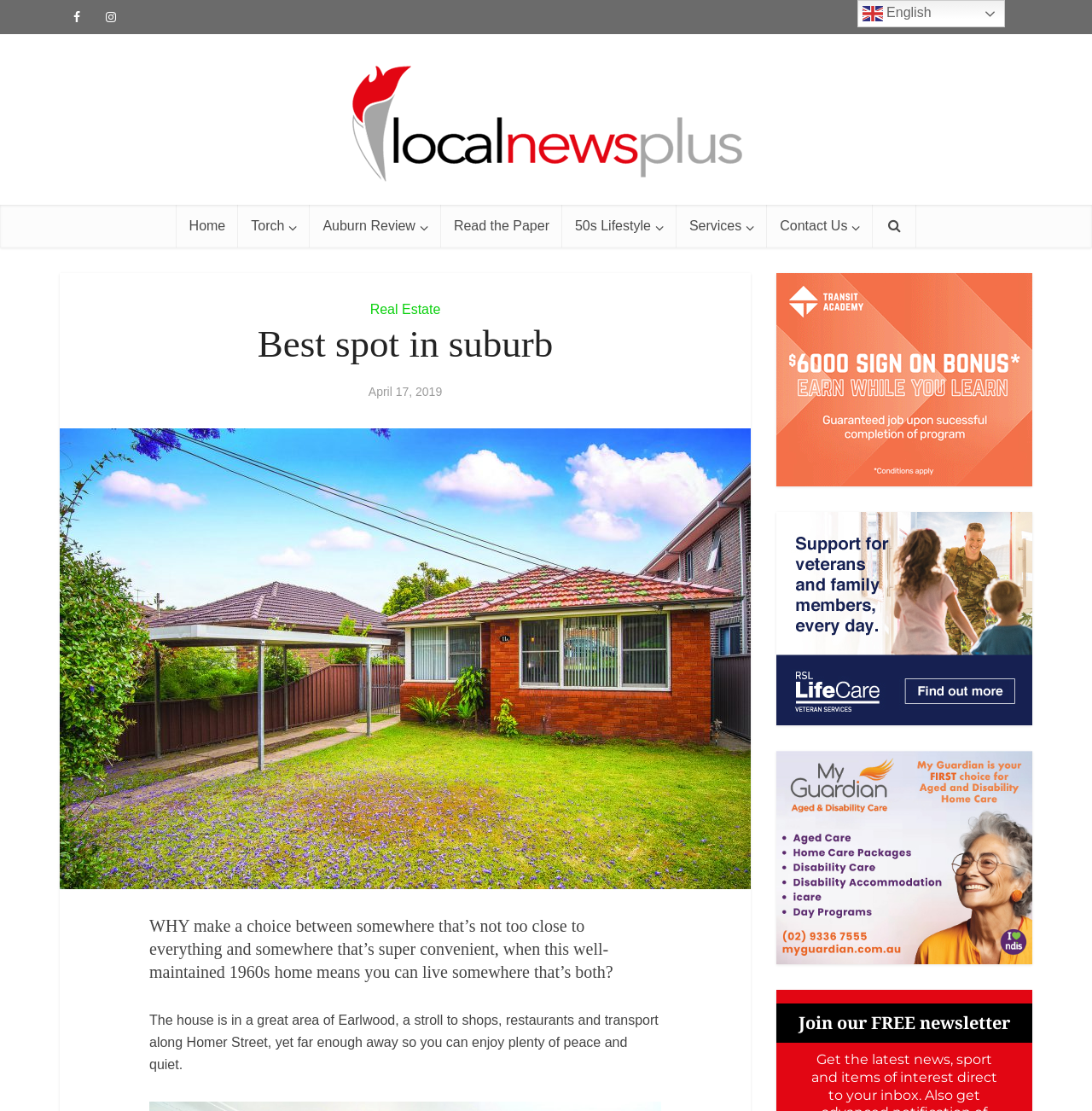Where is the property located?
Please use the image to provide a one-word or short phrase answer.

Earlwood